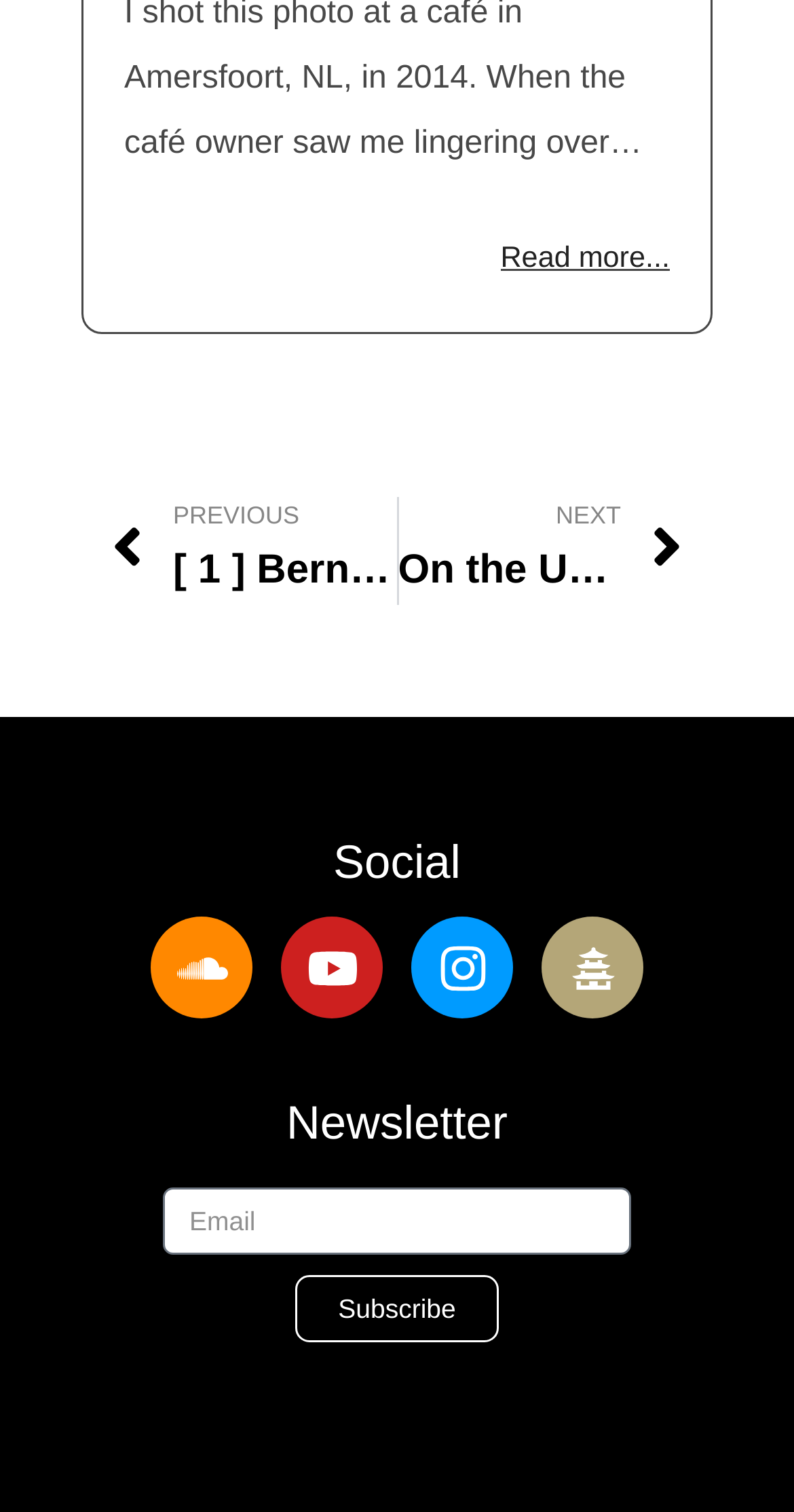Find the bounding box coordinates of the element's region that should be clicked in order to follow the given instruction: "Get help". The coordinates should consist of four float numbers between 0 and 1, i.e., [left, top, right, bottom].

None